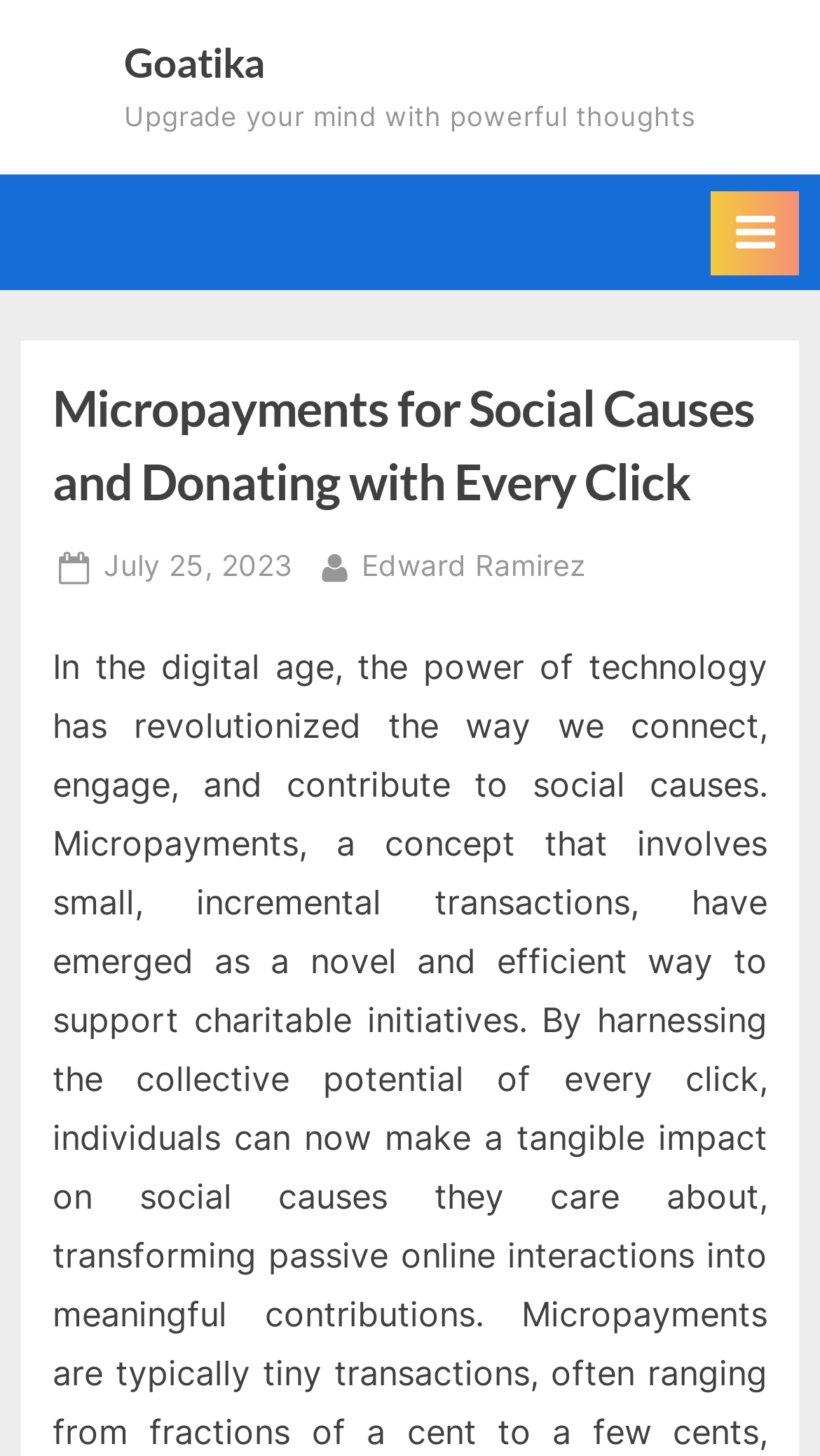Refer to the image and offer a detailed explanation in response to the question: When was the post published?

I found the answer by looking at the link element with the text 'Posted on July 25, 2023' which is a child element of the HeaderAsNonLandmark element.